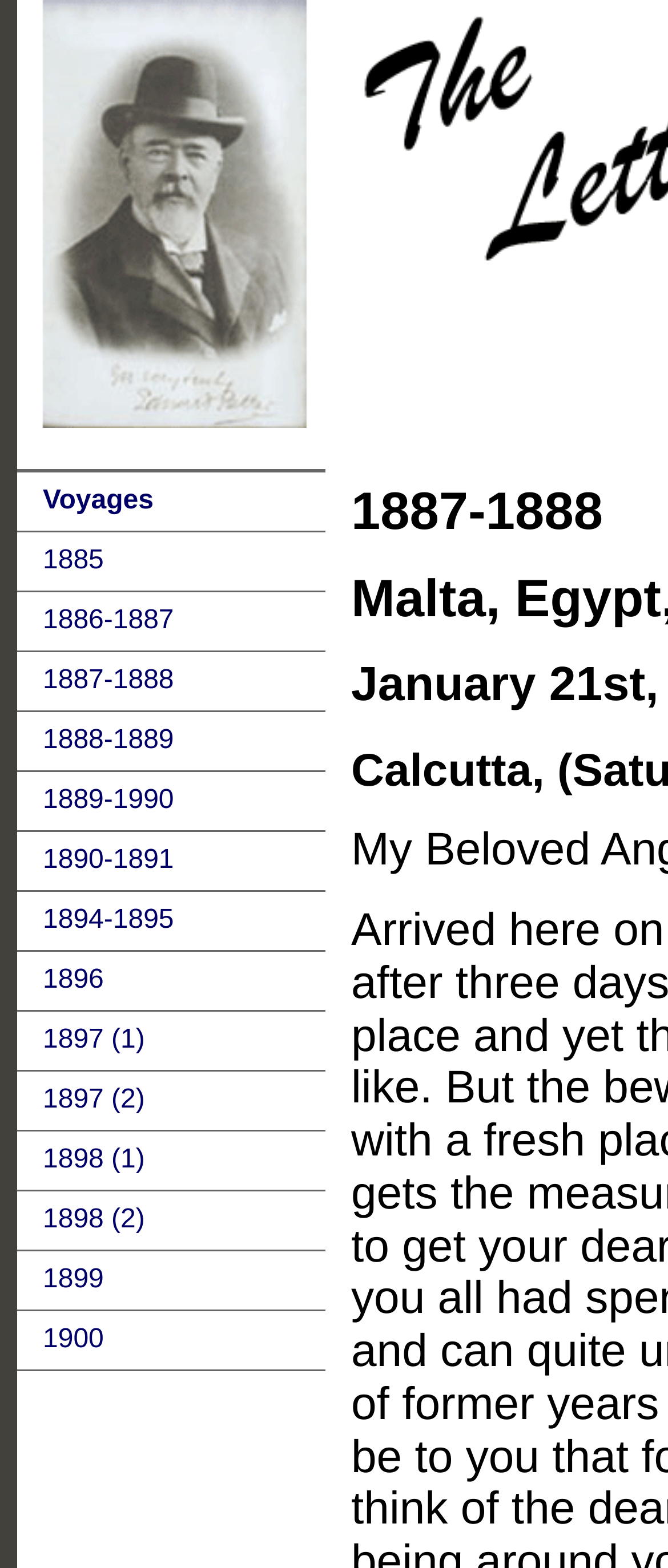Please determine the bounding box coordinates of the area that needs to be clicked to complete this task: 'Go to 1887-1888'. The coordinates must be four float numbers between 0 and 1, formatted as [left, top, right, bottom].

[0.026, 0.416, 0.487, 0.453]